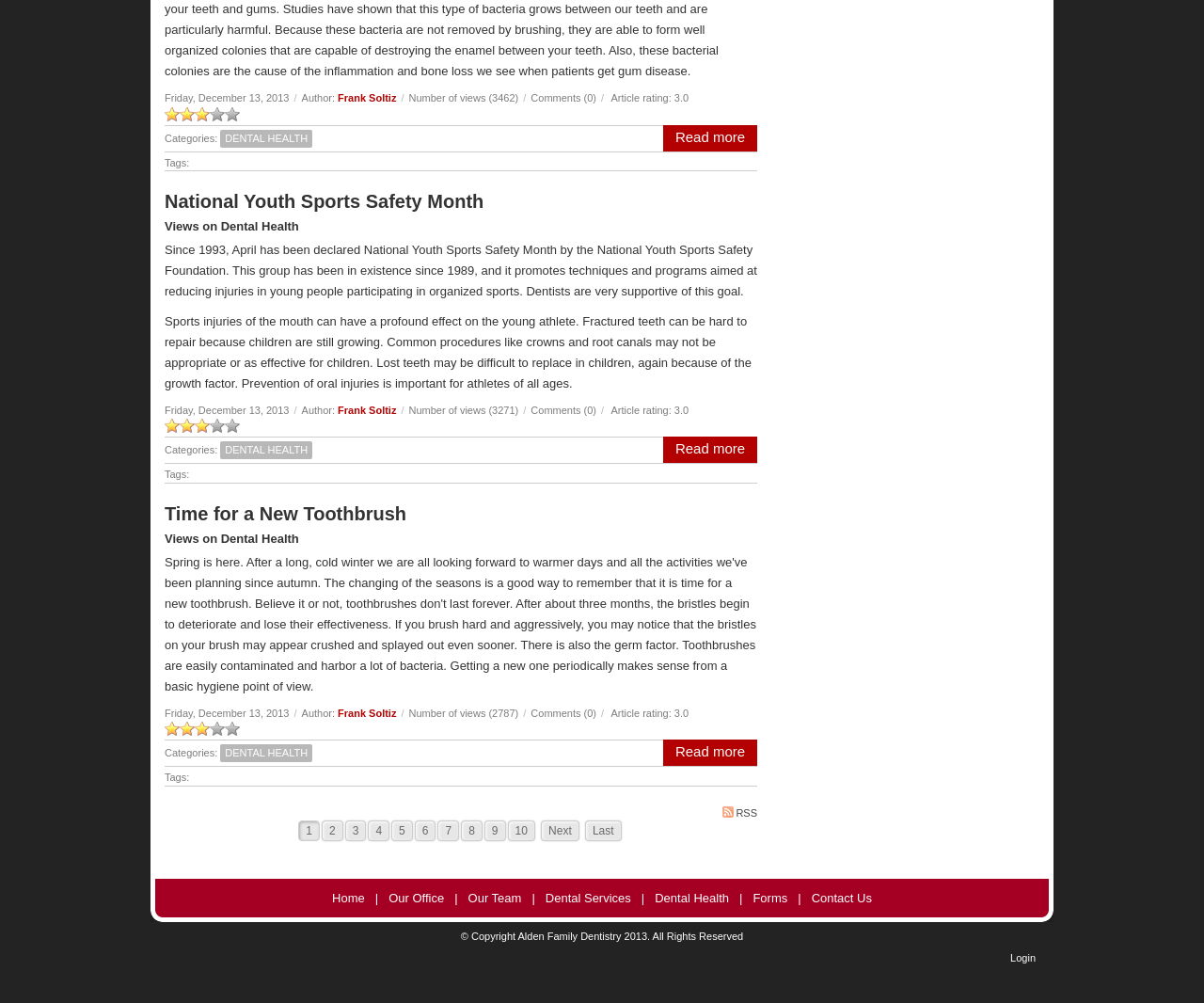What is the link at the bottom right corner of the webpage?
Provide a one-word or short-phrase answer based on the image.

Login